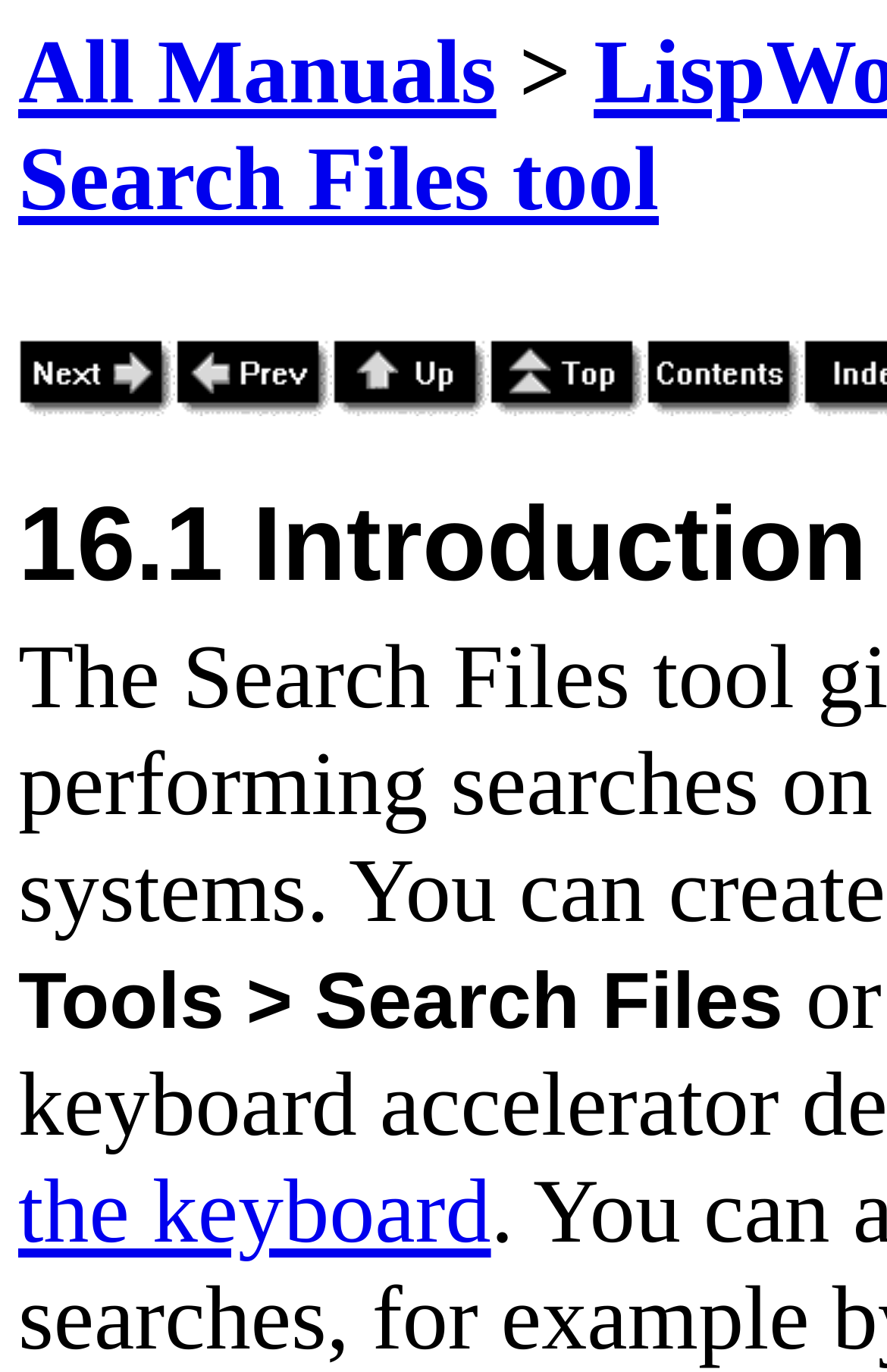Provide a brief response to the question below using a single word or phrase: 
What is the text at the bottom of the webpage?

Tools > Search Files